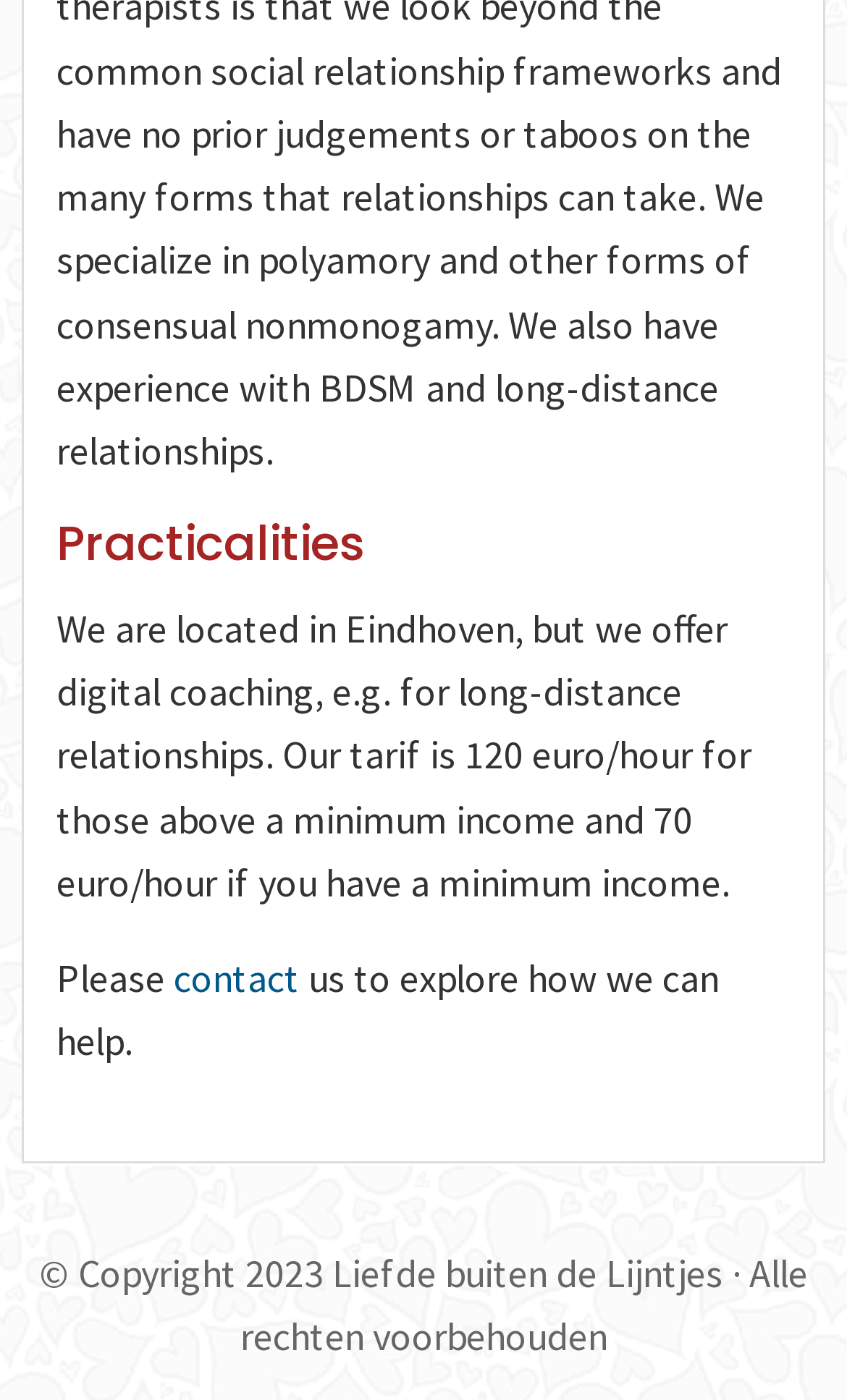Provide your answer in one word or a succinct phrase for the question: 
What is the hourly rate for coaching services?

120 euro/hour or 70 euro/hour